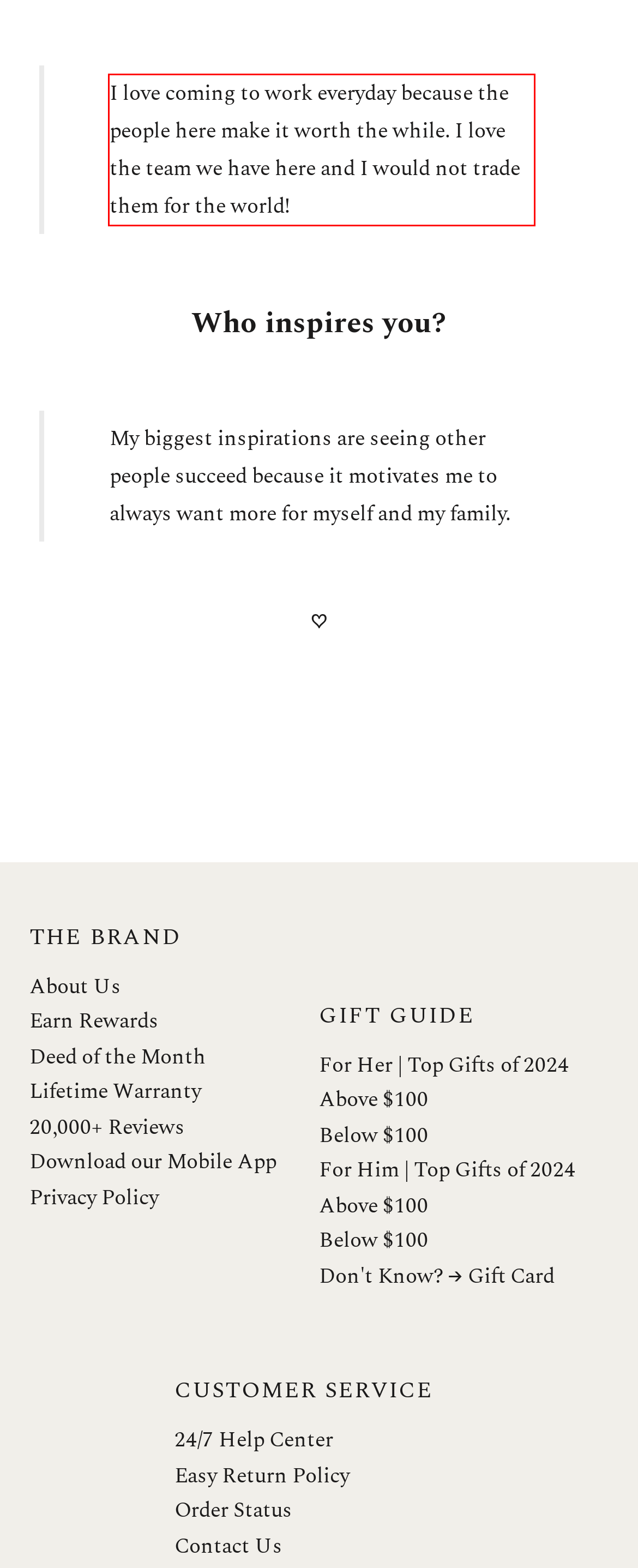Extract and provide the text found inside the red rectangle in the screenshot of the webpage.

I love coming to work everyday because the people here make it worth the while. I love the team we have here and I would not trade them for the world!